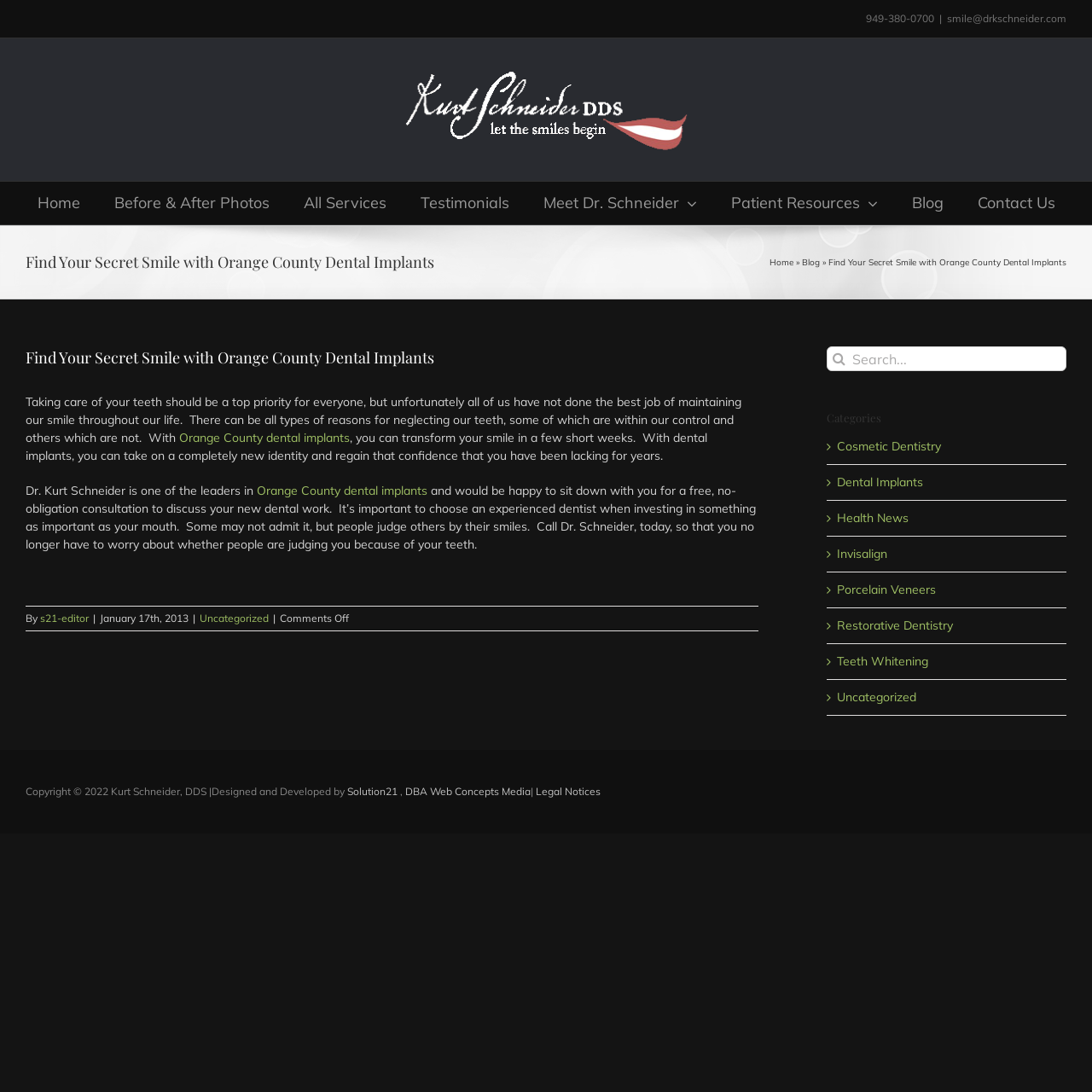Determine the bounding box coordinates for the clickable element to execute this instruction: "Read about Orange County dental implants". Provide the coordinates as four float numbers between 0 and 1, i.e., [left, top, right, bottom].

[0.164, 0.394, 0.32, 0.408]